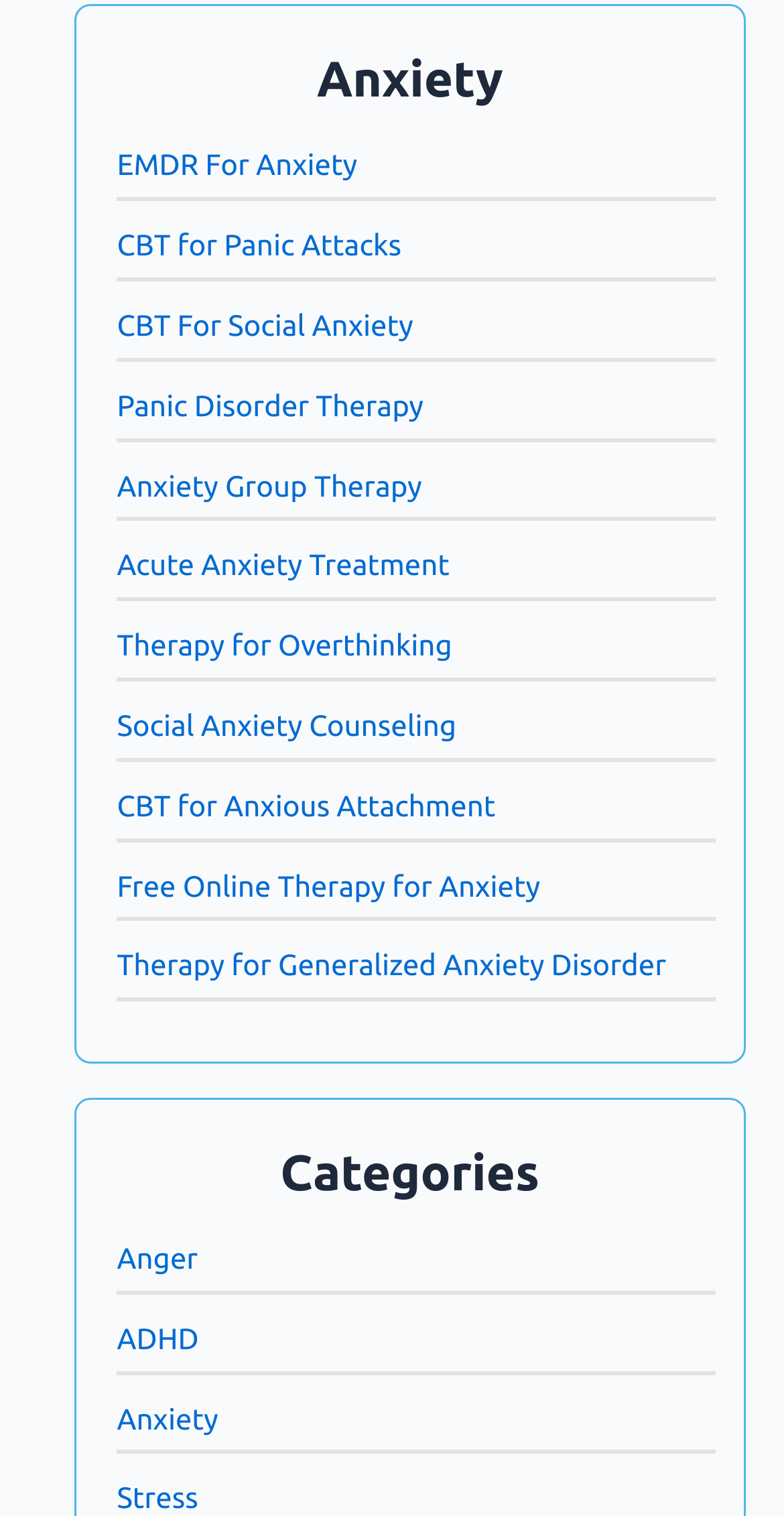How many categories are listed on the webpage?
Give a detailed explanation using the information visible in the image.

There are 4 categories listed on the webpage, which are 'Anxiety', 'Anger', 'ADHD', and 'Stress'.